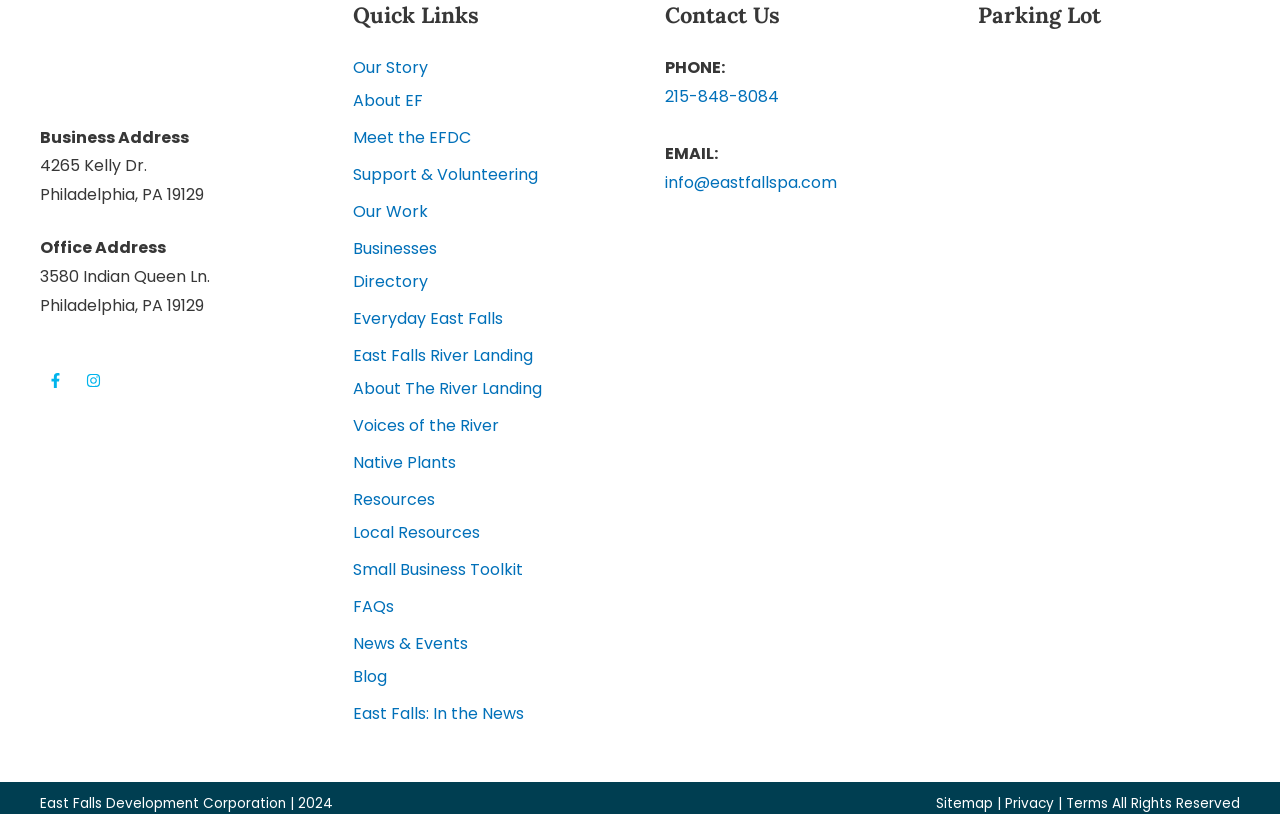Given the description "East Falls: In the News", provide the bounding box coordinates of the corresponding UI element.

[0.275, 0.86, 0.48, 0.895]